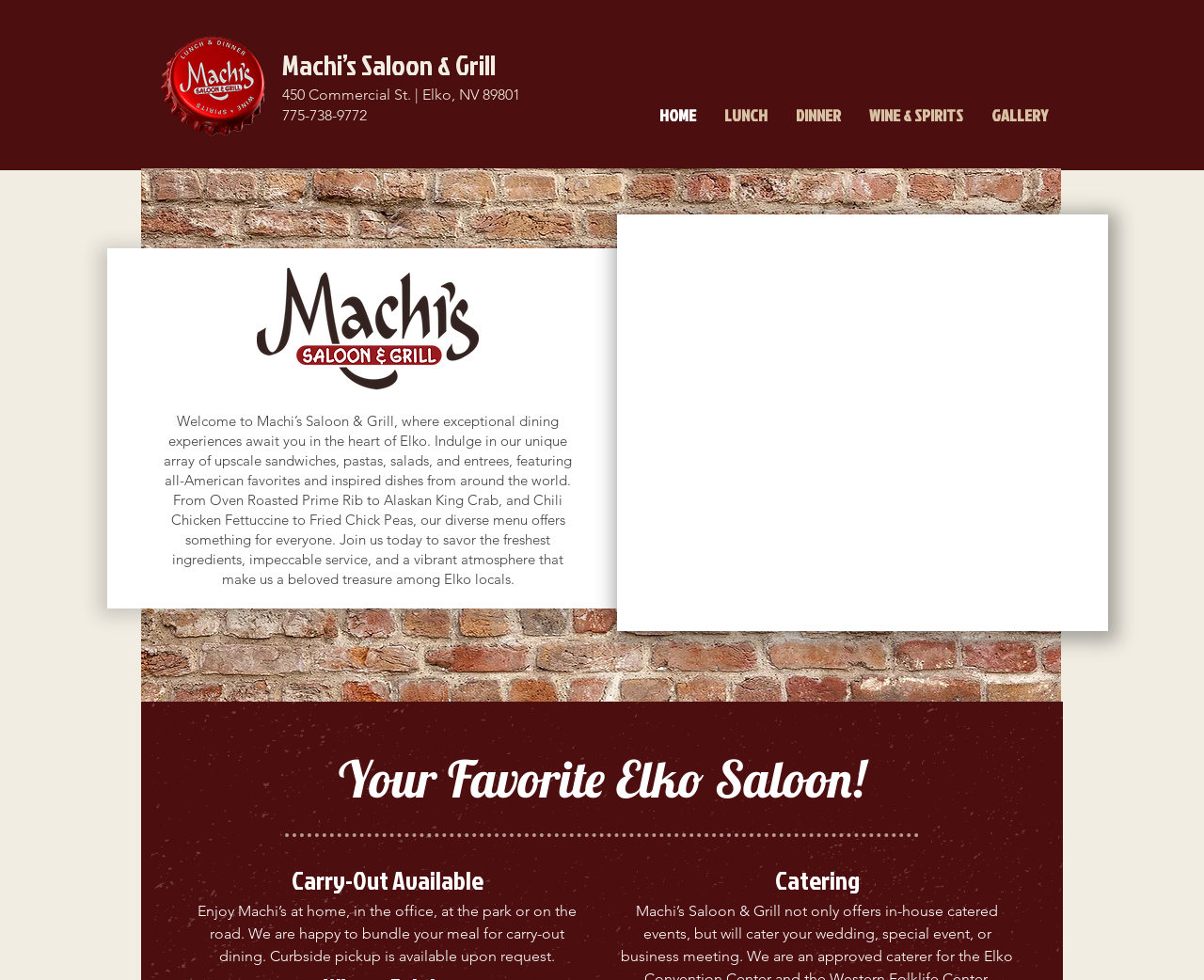Highlight the bounding box coordinates of the element you need to click to perform the following instruction: "Call the restaurant."

[0.234, 0.109, 0.305, 0.127]